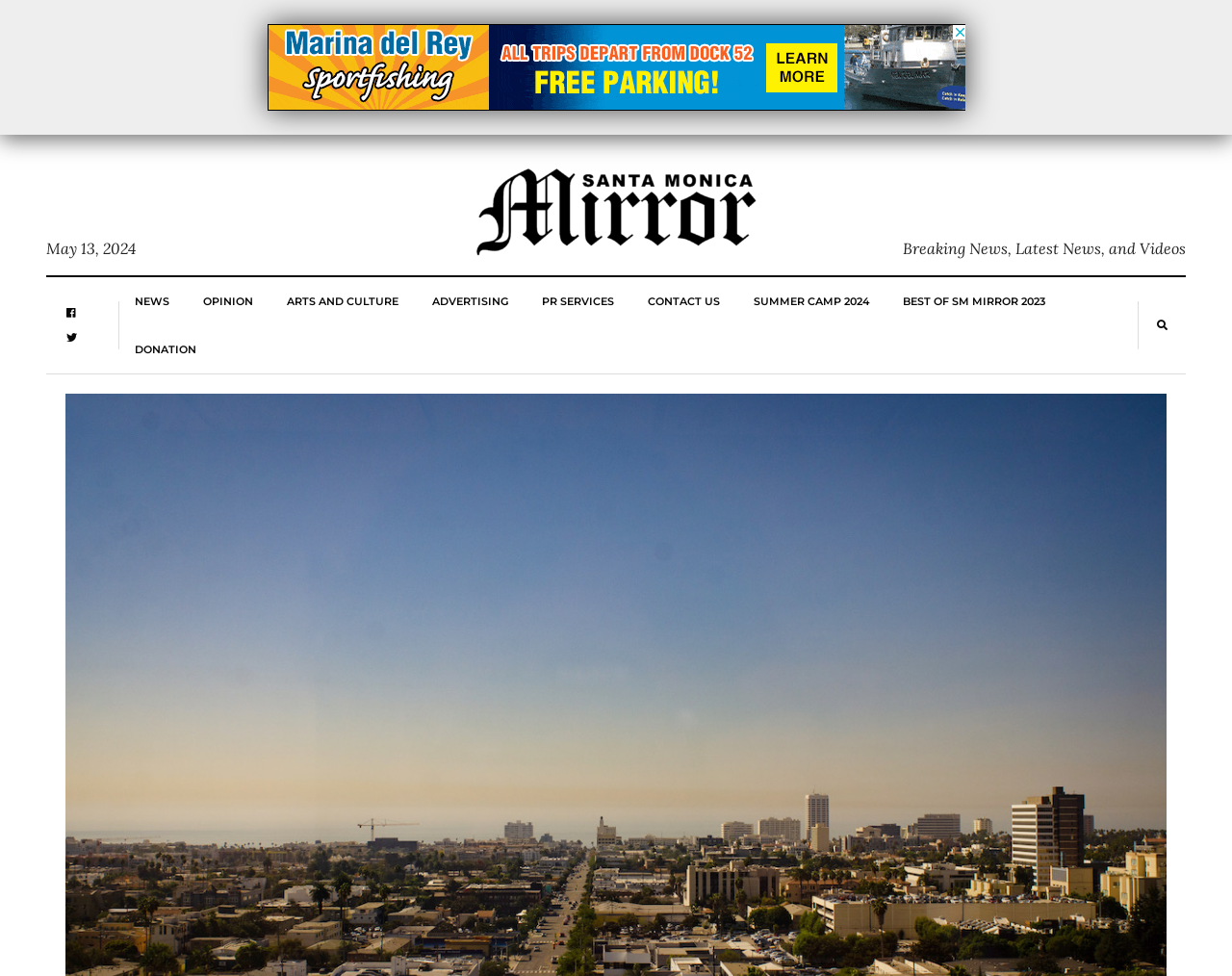Provide a one-word or brief phrase answer to the question:
How many main categories are available on the webpage?

8